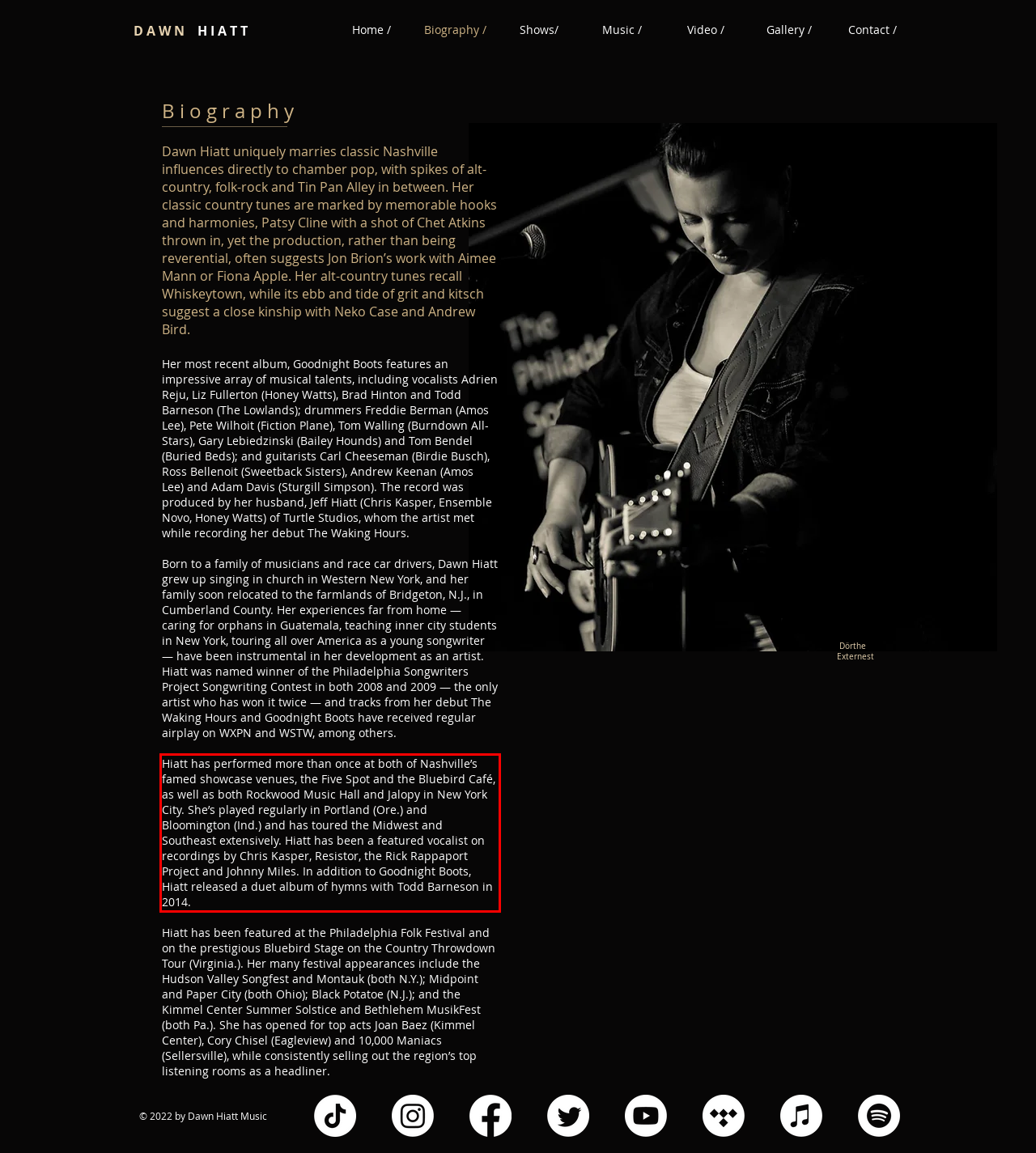The screenshot provided shows a webpage with a red bounding box. Apply OCR to the text within this red bounding box and provide the extracted content.

Hiatt has performed more than once at both of Nashville’s famed showcase venues, the Five Spot and the Bluebird Café, as well as both Rockwood Music Hall and Jalopy in New York City. She’s played regularly in Portland (Ore.) and Bloomington (Ind.) and has toured the Midwest and Southeast extensively. Hiatt has been a featured vocalist on recordings by Chris Kasper, Resistor, the Rick Rappaport Project and Johnny Miles. In addition to Goodnight Boots, Hiatt released a duet album of hymns with Todd Barneson in 2014.